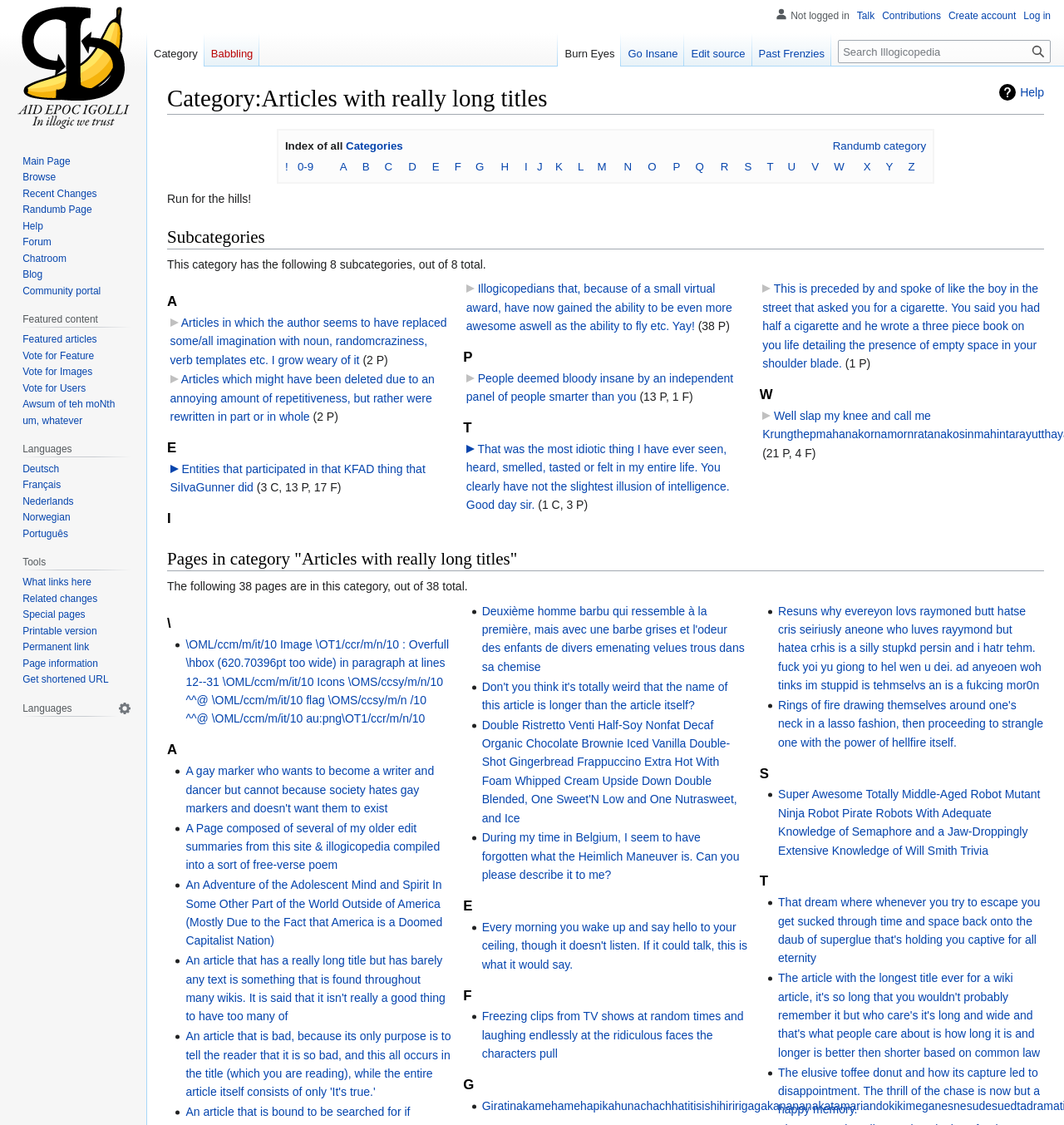Determine the bounding box coordinates for the area that needs to be clicked to fulfill this task: "Request a free quote". The coordinates must be given as four float numbers between 0 and 1, i.e., [left, top, right, bottom].

None